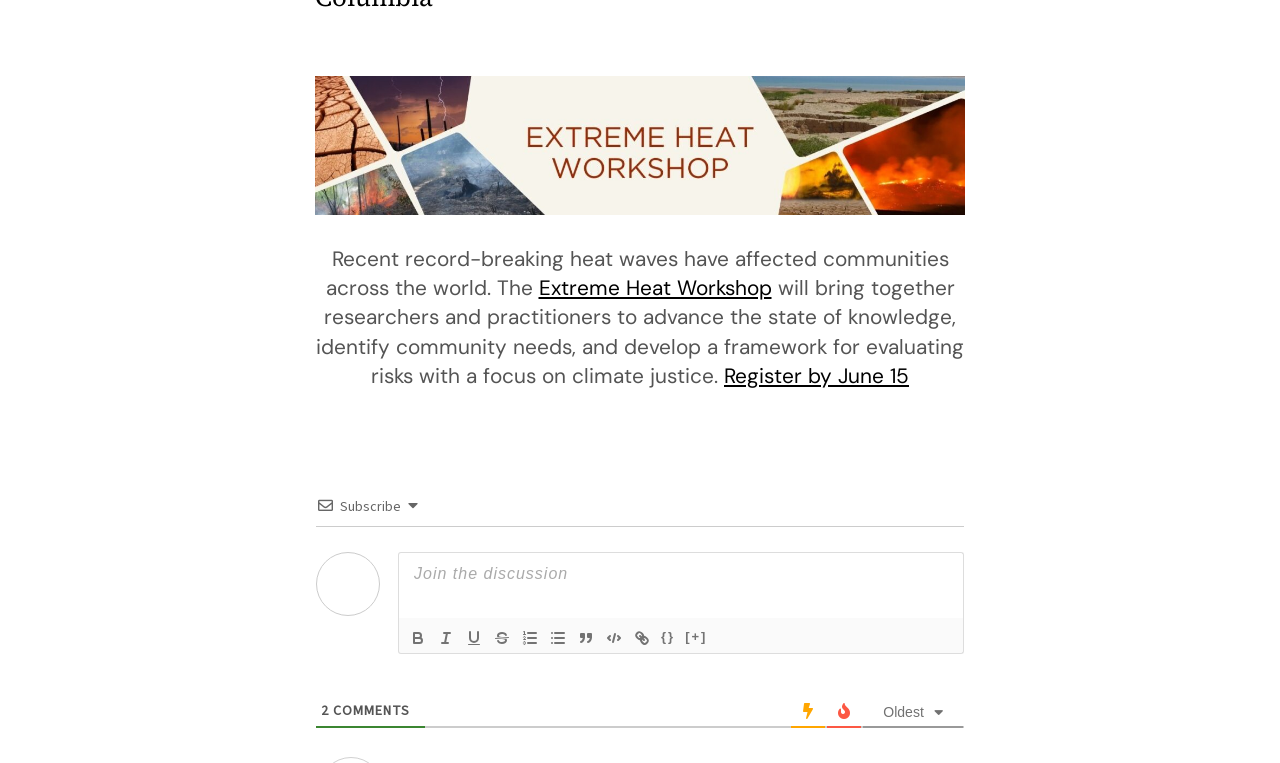Find the bounding box coordinates of the area that needs to be clicked in order to achieve the following instruction: "Register for the event". The coordinates should be specified as four float numbers between 0 and 1, i.e., [left, top, right, bottom].

[0.566, 0.474, 0.627, 0.509]